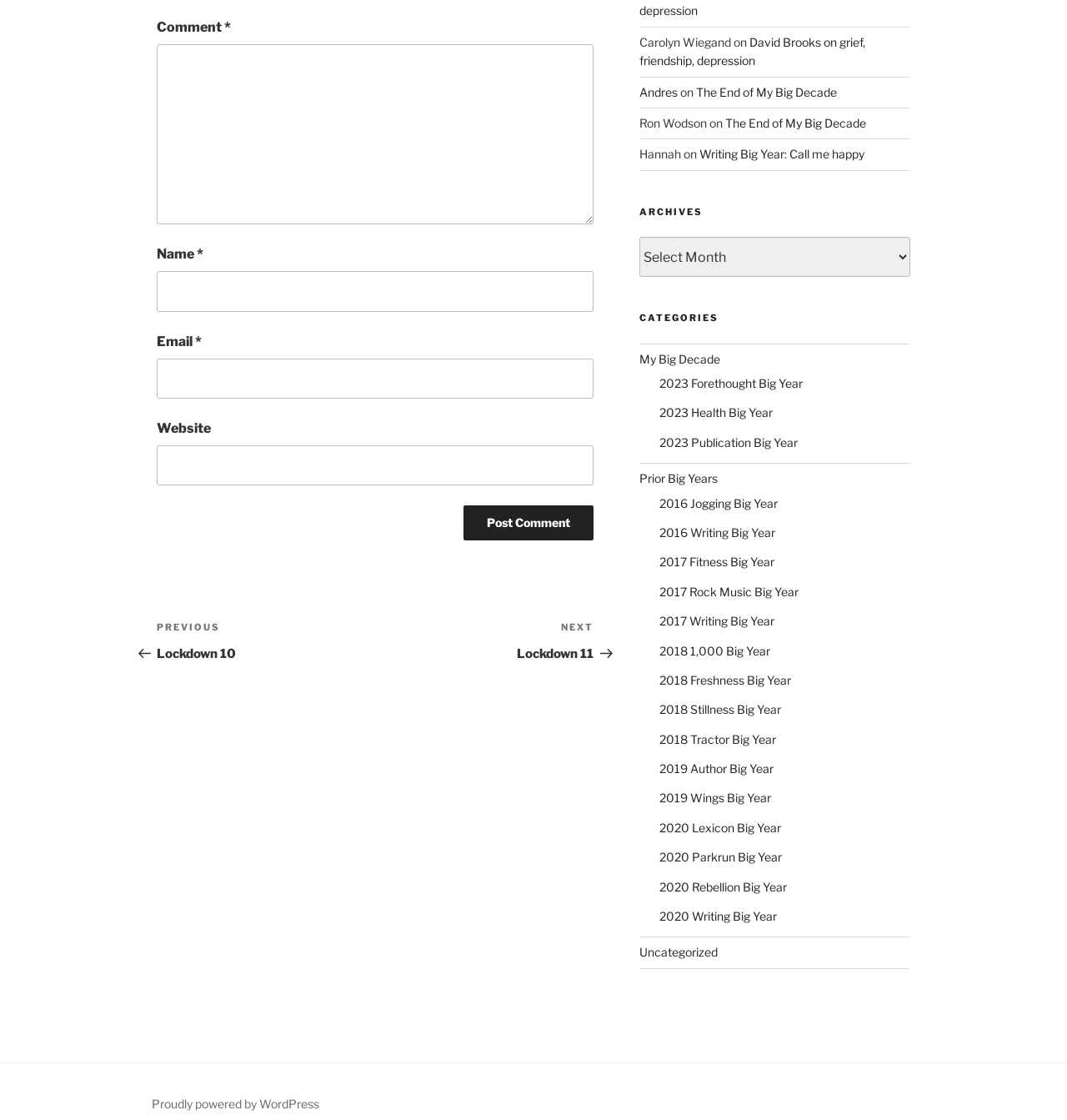Please identify the bounding box coordinates of the clickable area that will fulfill the following instruction: "Go to the previous post". The coordinates should be in the format of four float numbers between 0 and 1, i.e., [left, top, right, bottom].

[0.147, 0.554, 0.352, 0.59]